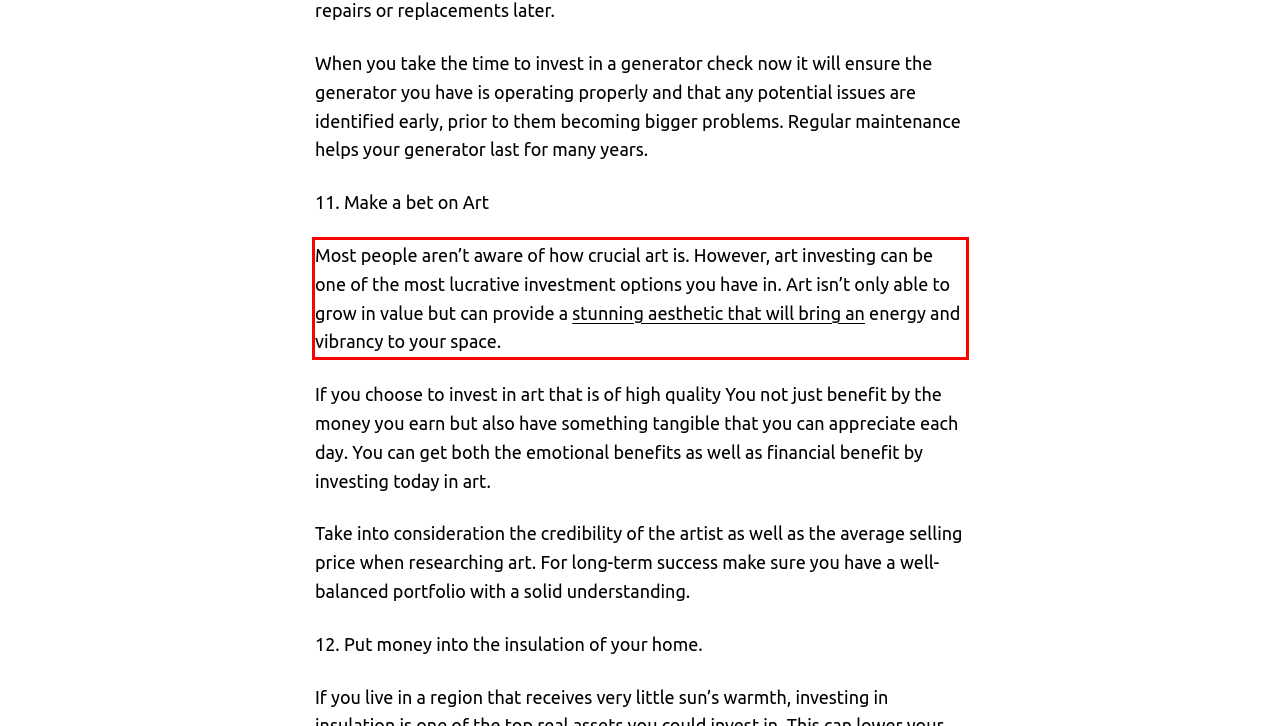You are presented with a screenshot containing a red rectangle. Extract the text found inside this red bounding box.

Most people aren’t aware of how crucial art is. However, art investing can be one of the most lucrative investment options you have in. Art isn’t only able to grow in value but can provide a stunning aesthetic that will bring an energy and vibrancy to your space.